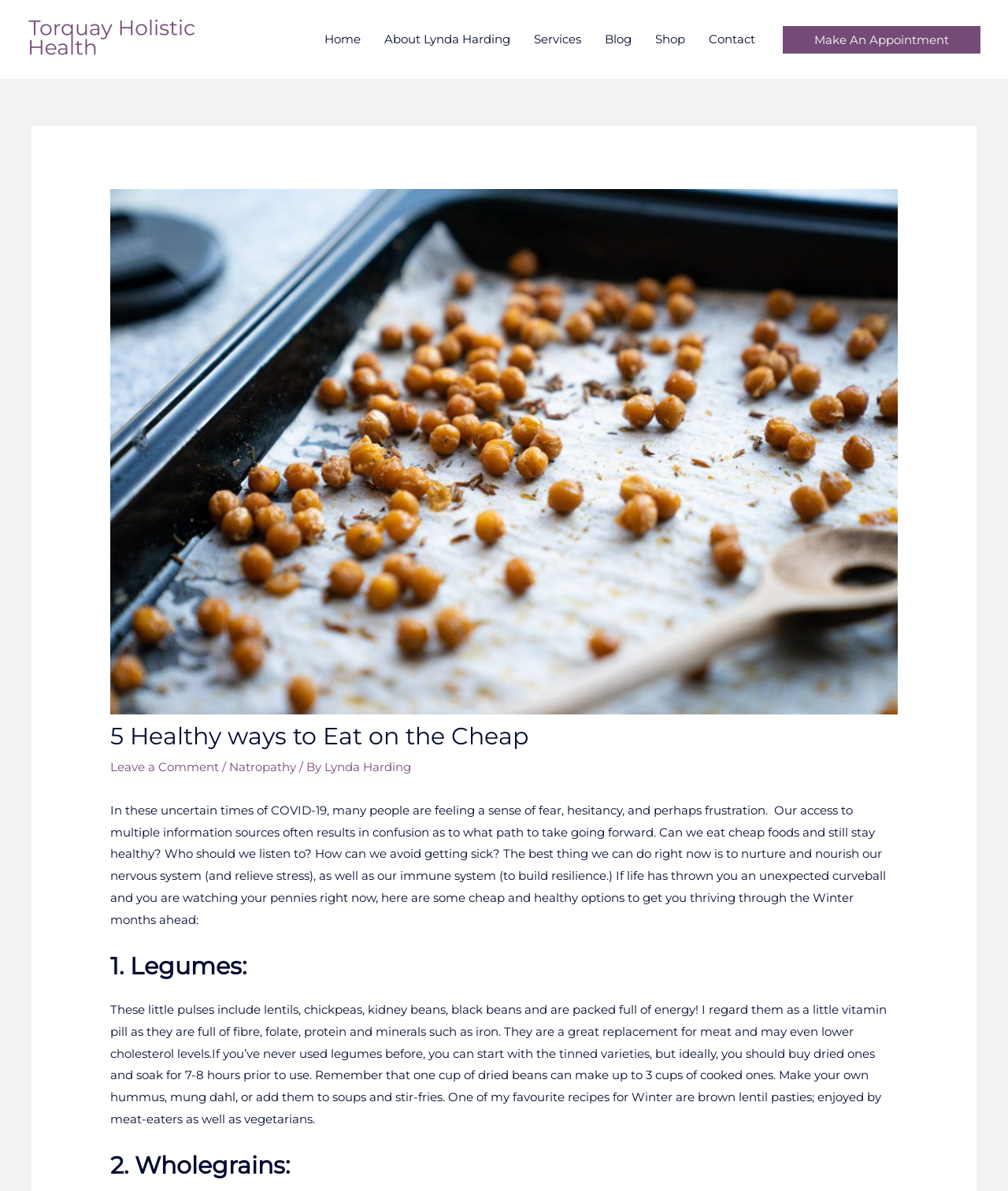Pinpoint the bounding box coordinates of the area that must be clicked to complete this instruction: "Click on the 'Natropathy' link".

[0.227, 0.638, 0.294, 0.65]